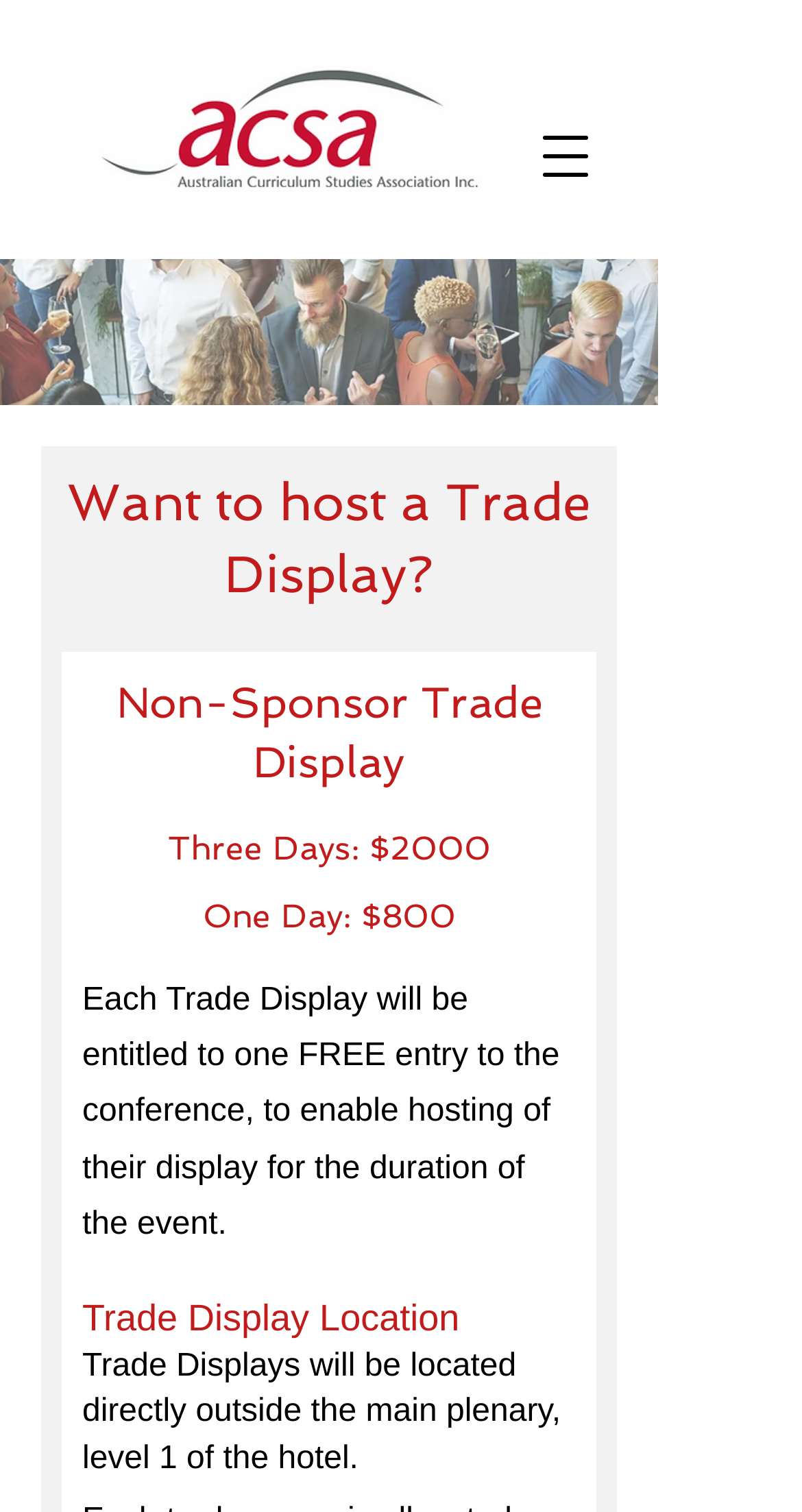What is the logo at the top left of the page?
Provide a comprehensive and detailed answer to the question.

I found the answer by looking at the generic element 'ACSA logo with background black.png' which is located at the top left of the page based on its bounding box coordinates.